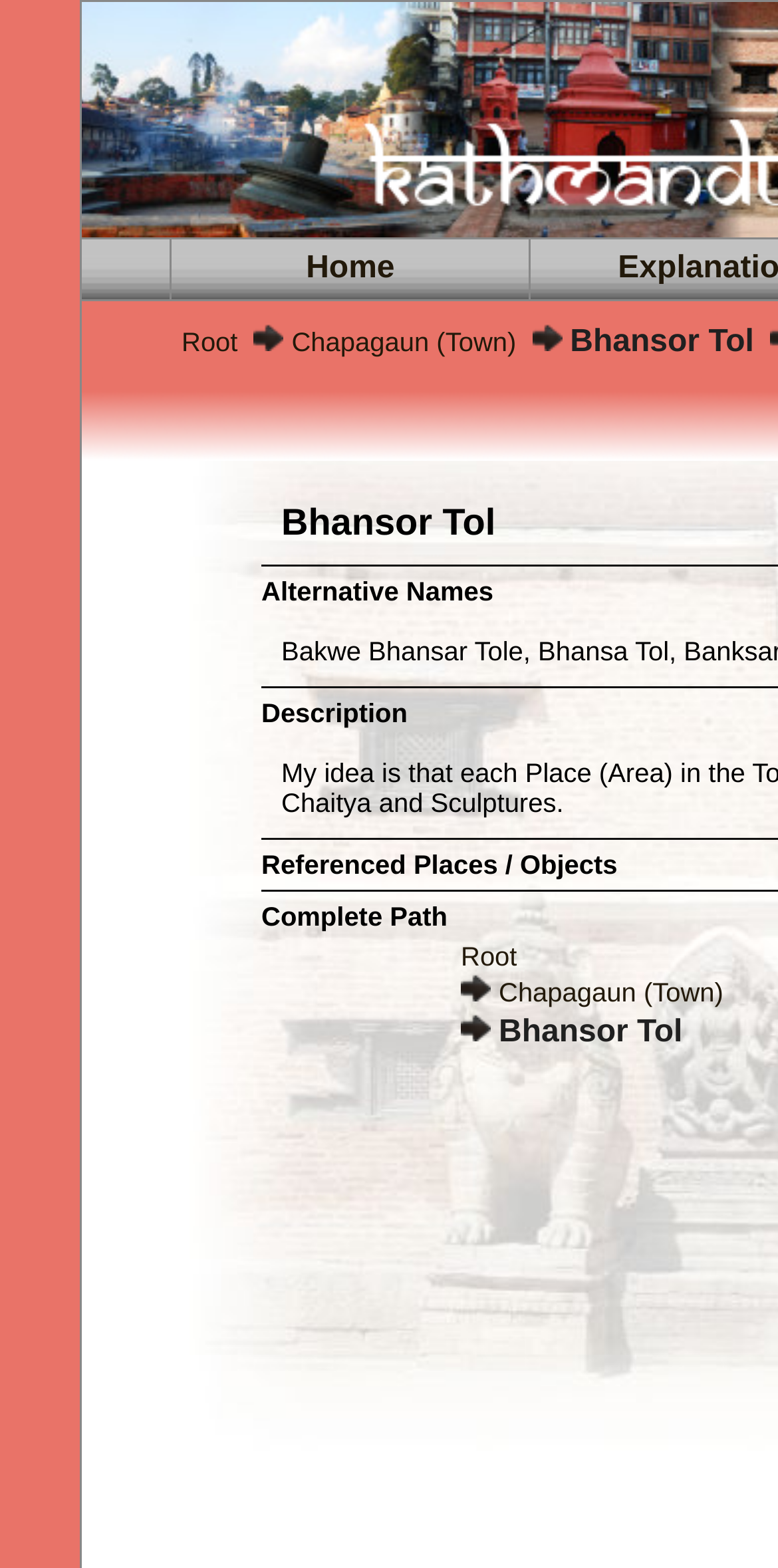Give a one-word or short phrase answer to this question: 
How many table rows are there in the layout table?

4